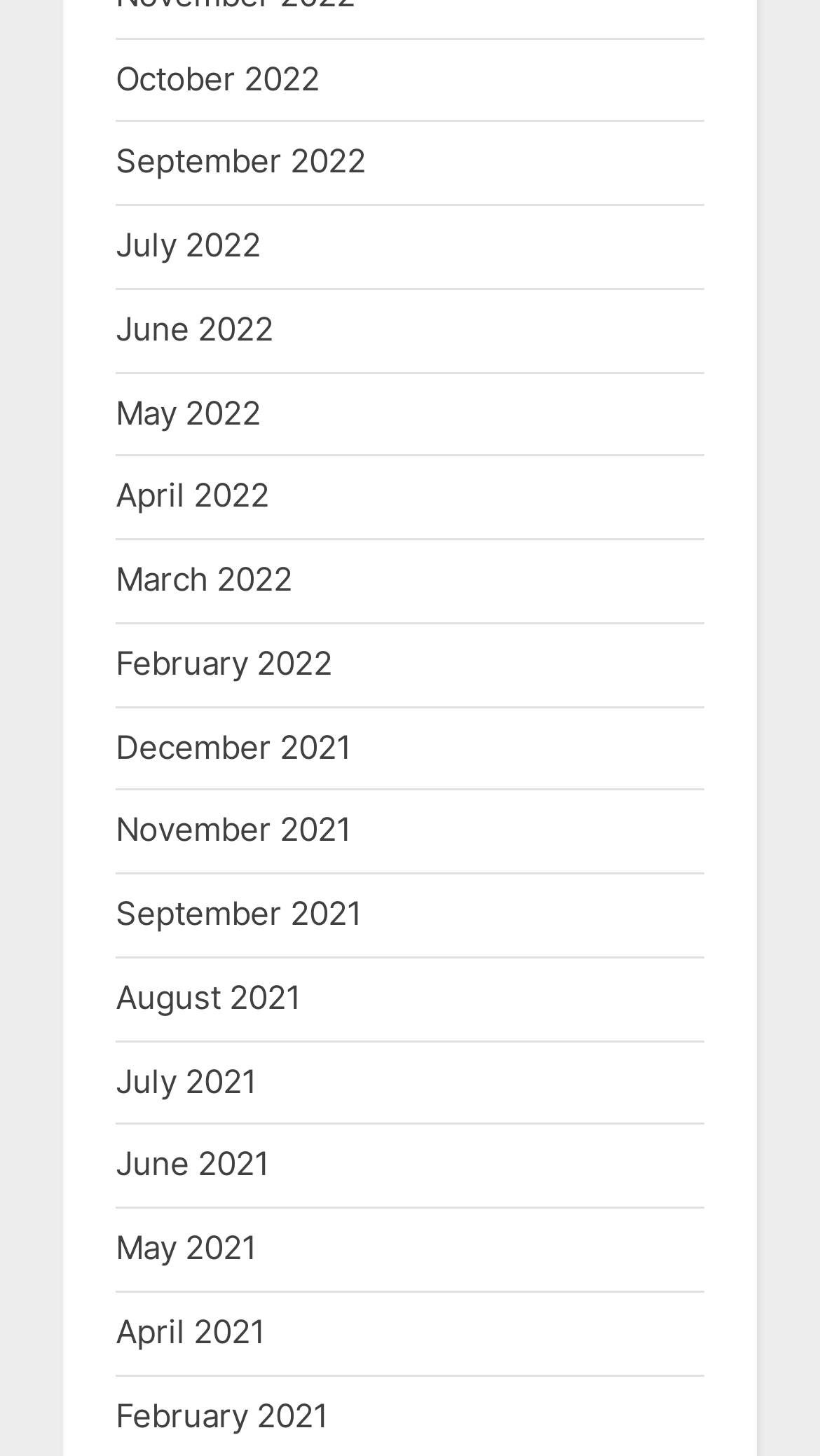Pinpoint the bounding box coordinates of the clickable element needed to complete the instruction: "view October 2022". The coordinates should be provided as four float numbers between 0 and 1: [left, top, right, bottom].

[0.141, 0.04, 0.39, 0.067]